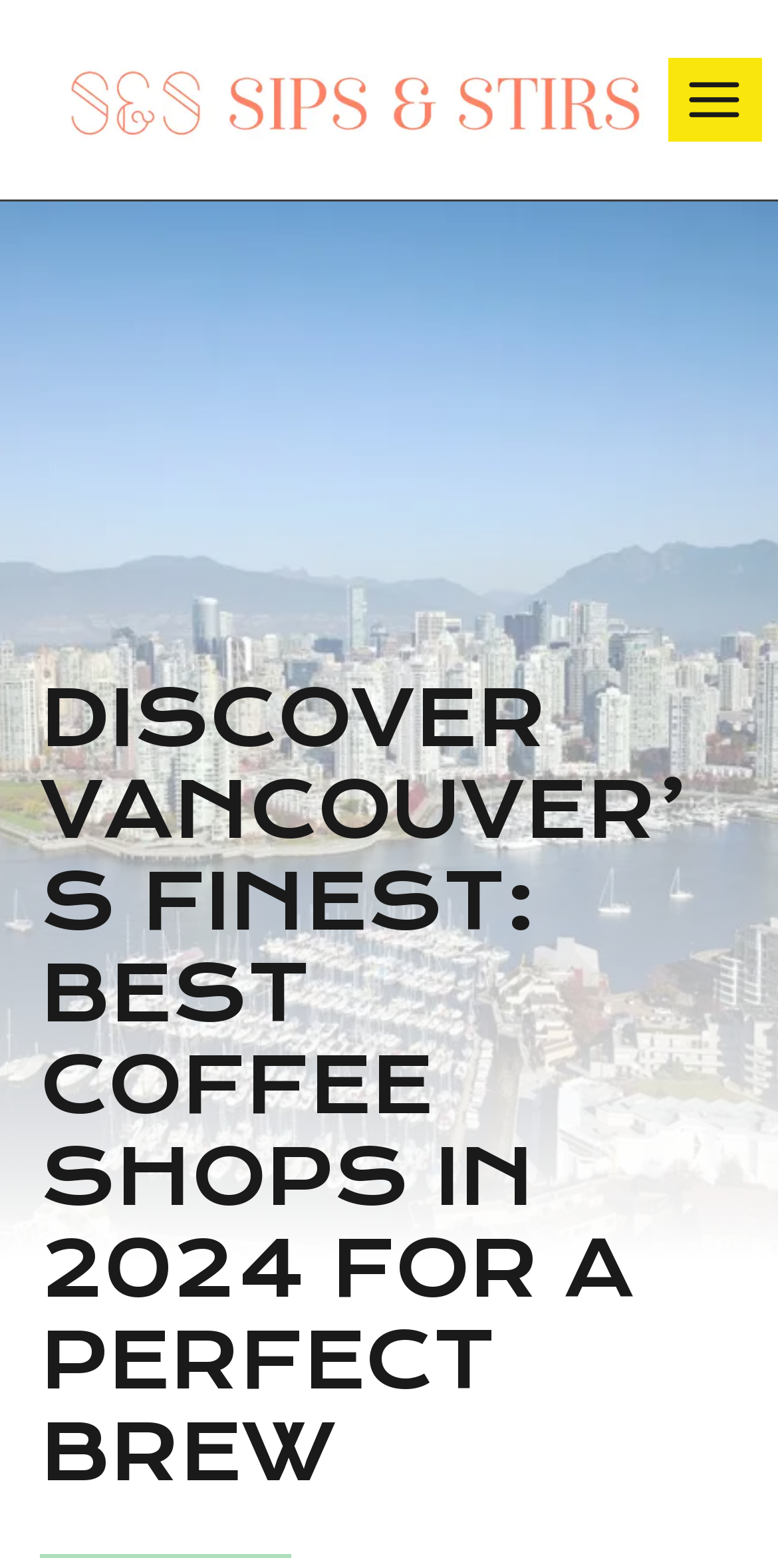For the given element description aria-label="sips & stirs", determine the bounding box coordinates of the UI element. The coordinates should follow the format (top-left x, top-left y, bottom-right x, bottom-right y) and be within the range of 0 to 1.

[0.051, 0.032, 0.859, 0.095]